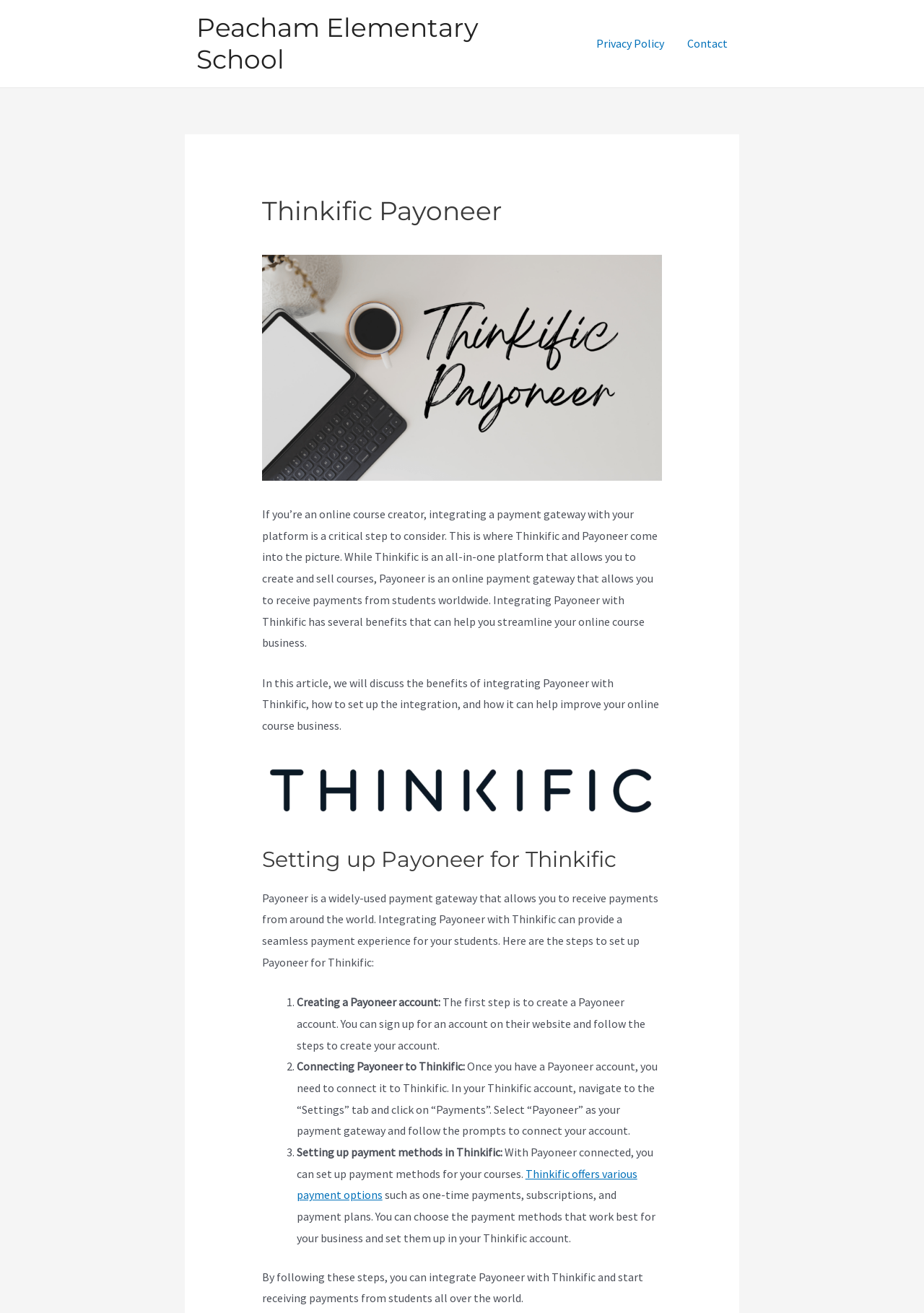Offer a thorough description of the webpage.

The webpage is about the integration of Thinkific and Payoneer, highlighting the benefits and features of this partnership. At the top, there is a navigation menu with links to "Privacy Policy" and "Contact". Below the navigation menu, there is a header section with a heading "Thinkific Payoneer" and an image related to Thinkific and Payoneer.

The main content of the webpage is divided into sections. The first section introduces the importance of integrating a payment gateway with an online course platform, specifically Thinkific and Payoneer. There is a brief overview of what Thinkific and Payoneer do, and how they can work together to simplify online course business.

The next section is titled "Setting up Payoneer for Thinkific" and provides a step-by-step guide on how to integrate Payoneer with Thinkific. The section is divided into three numbered points, each describing a specific step: creating a Payoneer account, connecting Payoneer to Thinkific, and setting up payment methods in Thinkific. Each point has a brief description and some explanatory text.

Throughout the webpage, there are several images, including the Thinkific logo. The text is well-structured and easy to follow, with clear headings and concise paragraphs. There are no other UI elements besides links, images, and text.